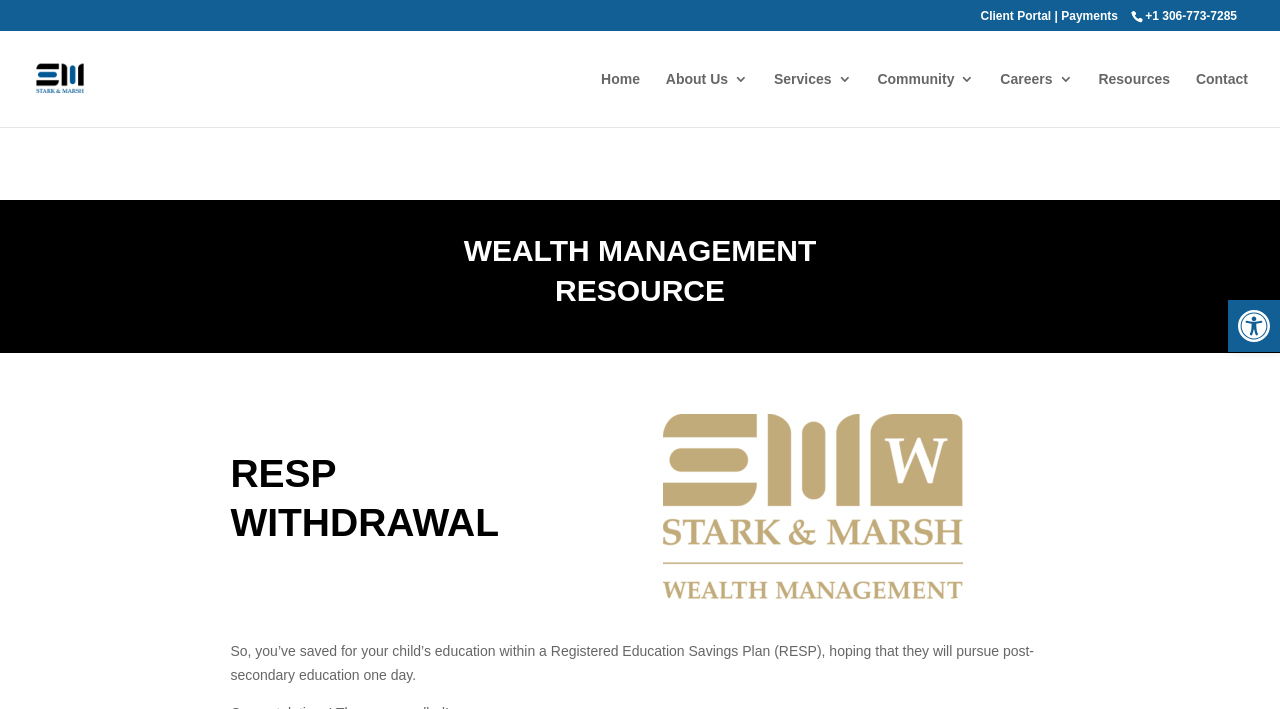Show the bounding box coordinates of the region that should be clicked to follow the instruction: "Read about RESP withdrawal."

[0.18, 0.71, 0.482, 0.779]